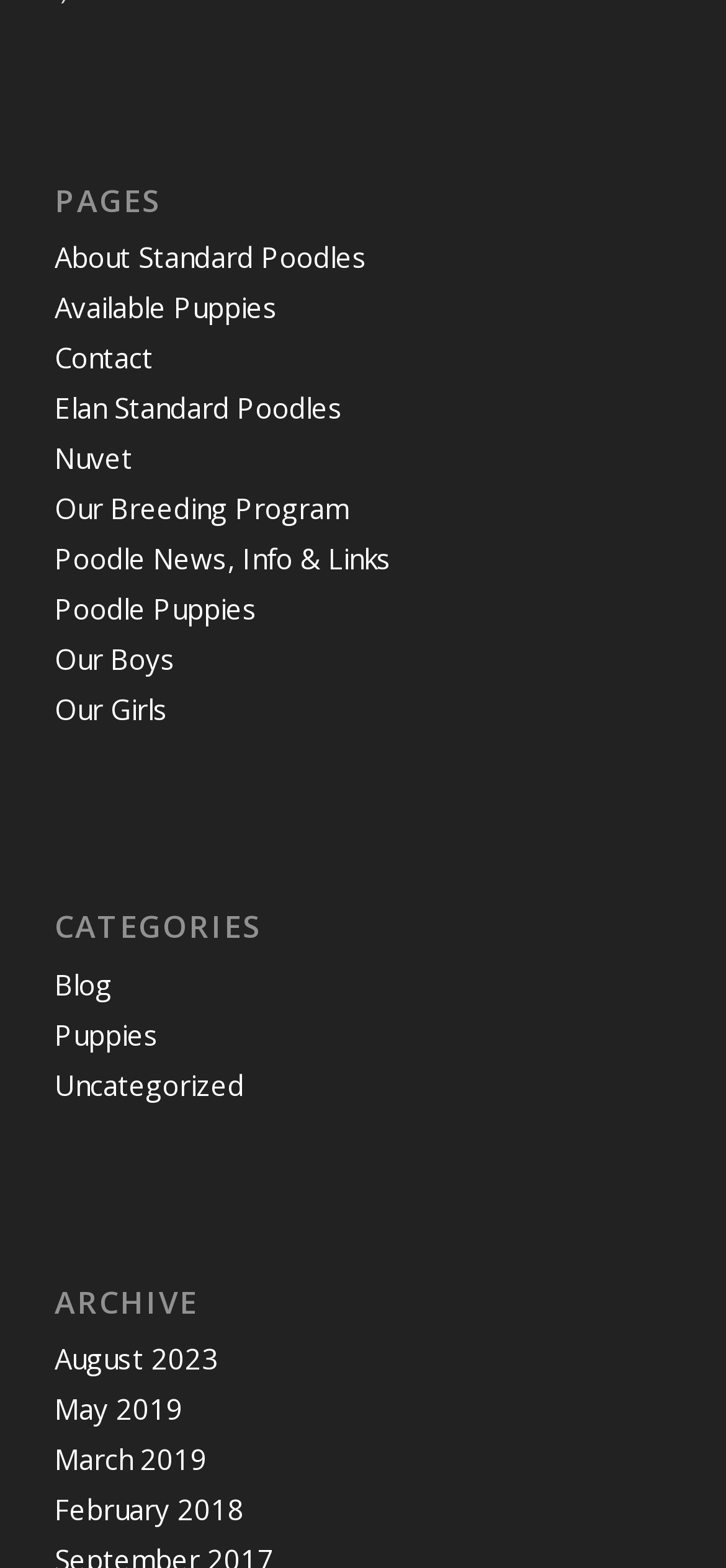What is the first link under the 'PAGES' heading?
Please look at the screenshot and answer in one word or a short phrase.

About Standard Poodles